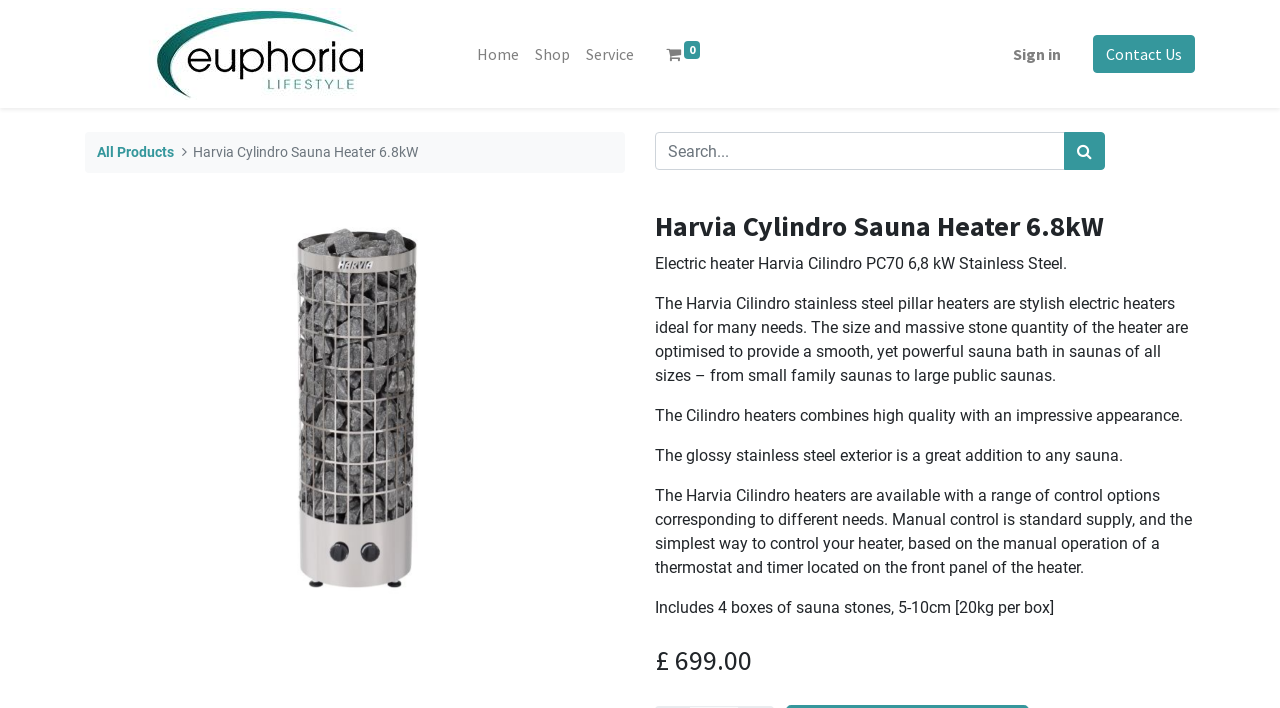Please specify the coordinates of the bounding box for the element that should be clicked to carry out this instruction: "View the 'Contact Us' page". The coordinates must be four float numbers between 0 and 1, formatted as [left, top, right, bottom].

[0.854, 0.049, 0.934, 0.103]